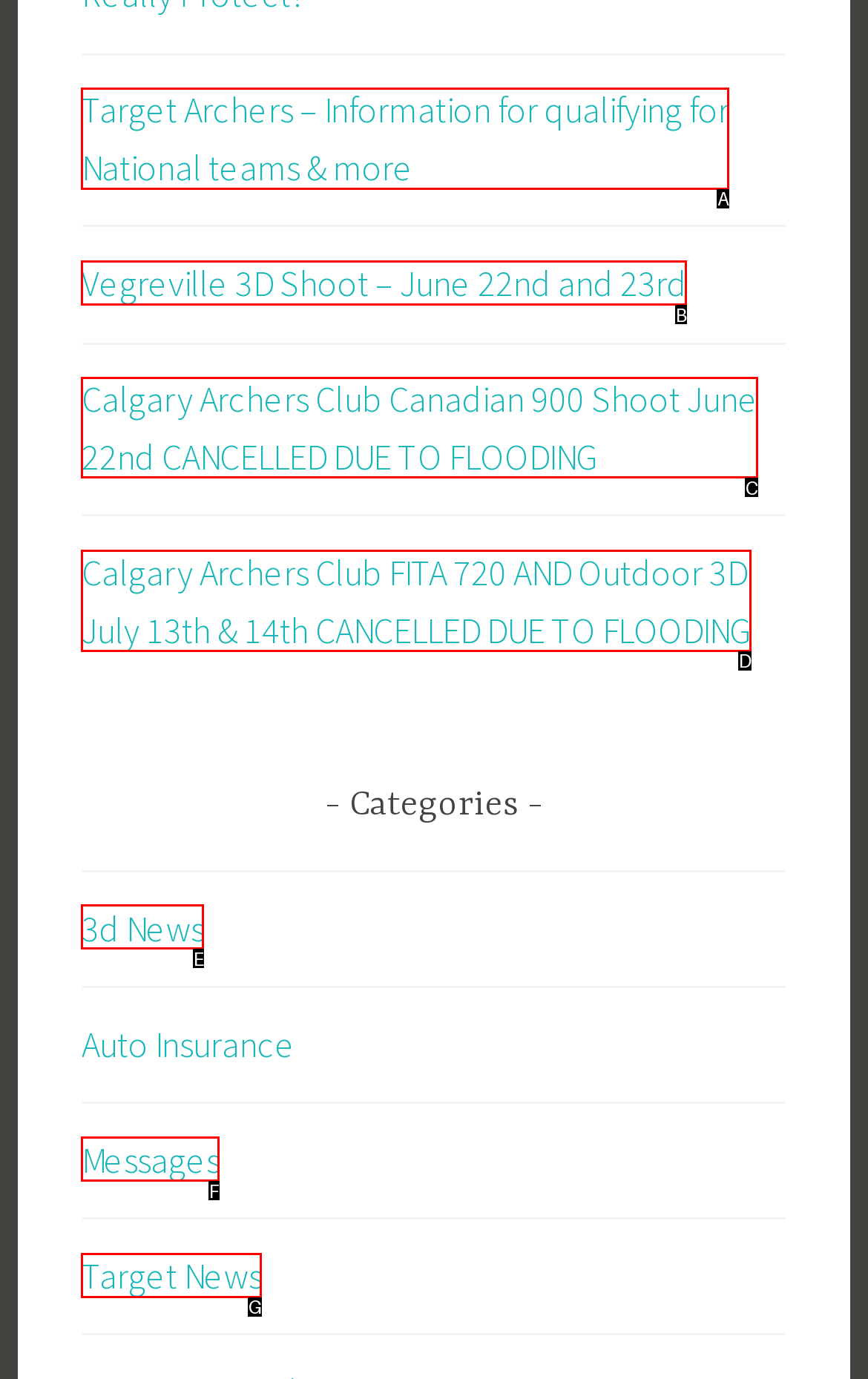Identify the letter of the UI element that fits the description: Messages
Respond with the letter of the option directly.

F